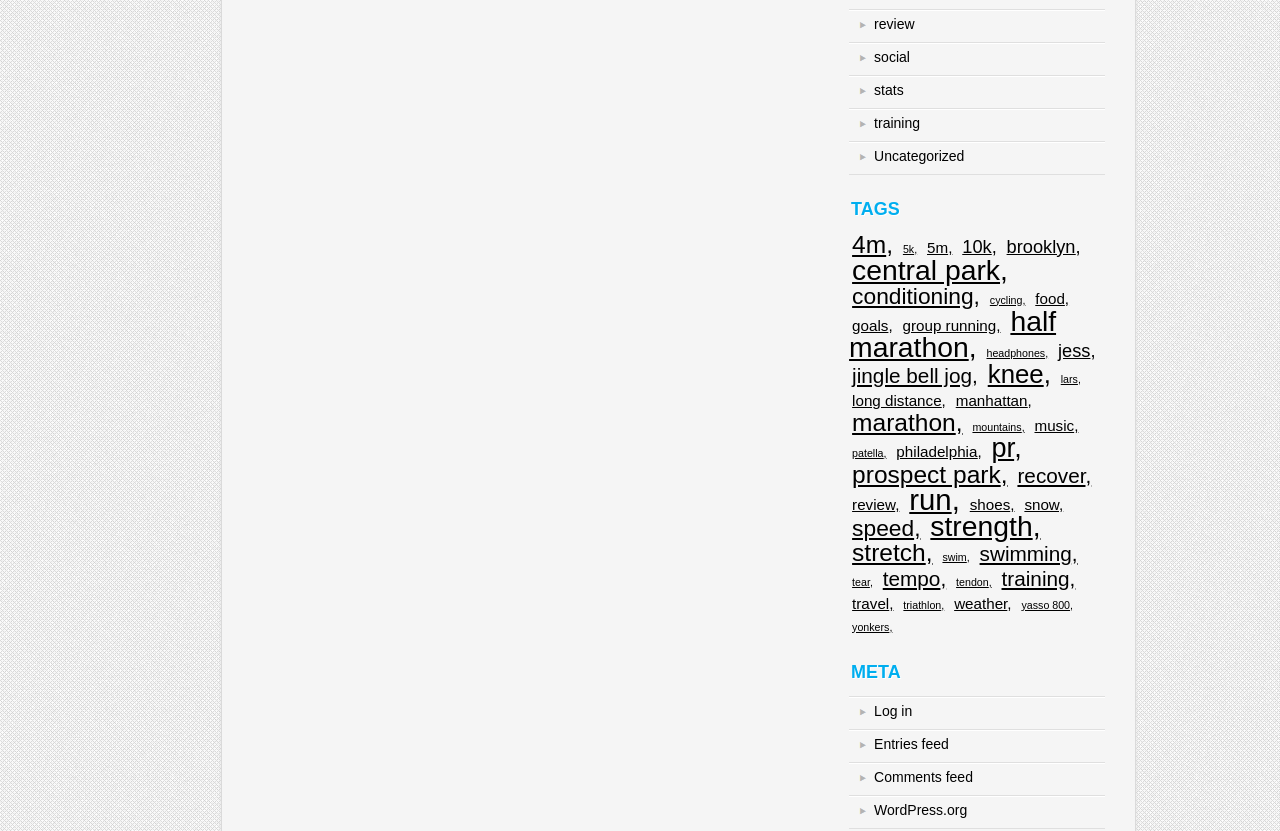Please identify the bounding box coordinates of the clickable area that will fulfill the following instruction: "click on review". The coordinates should be in the format of four float numbers between 0 and 1, i.e., [left, top, right, bottom].

[0.683, 0.02, 0.715, 0.039]